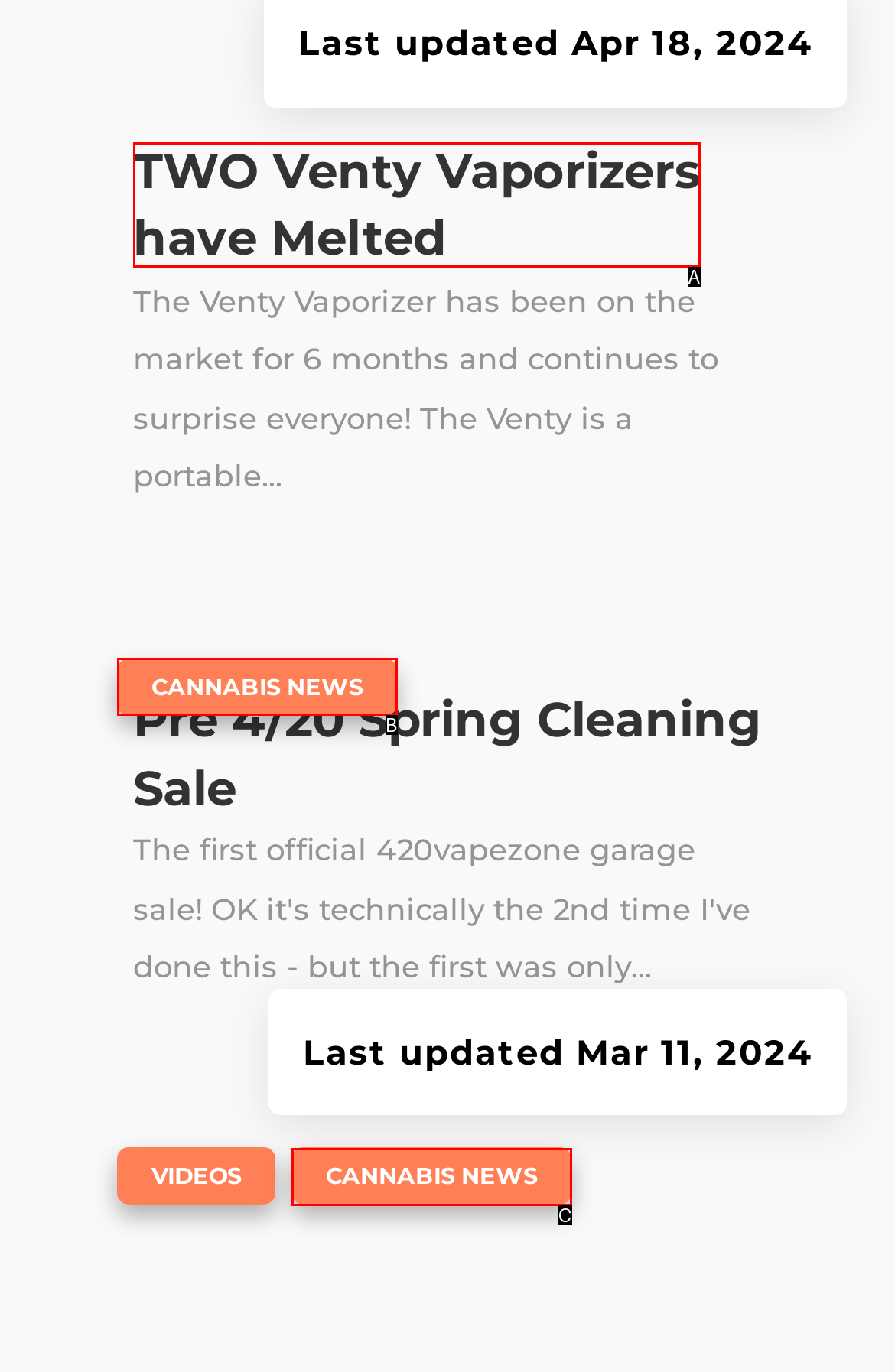Select the HTML element that corresponds to the description: Allow all
Reply with the letter of the correct option from the given choices.

None